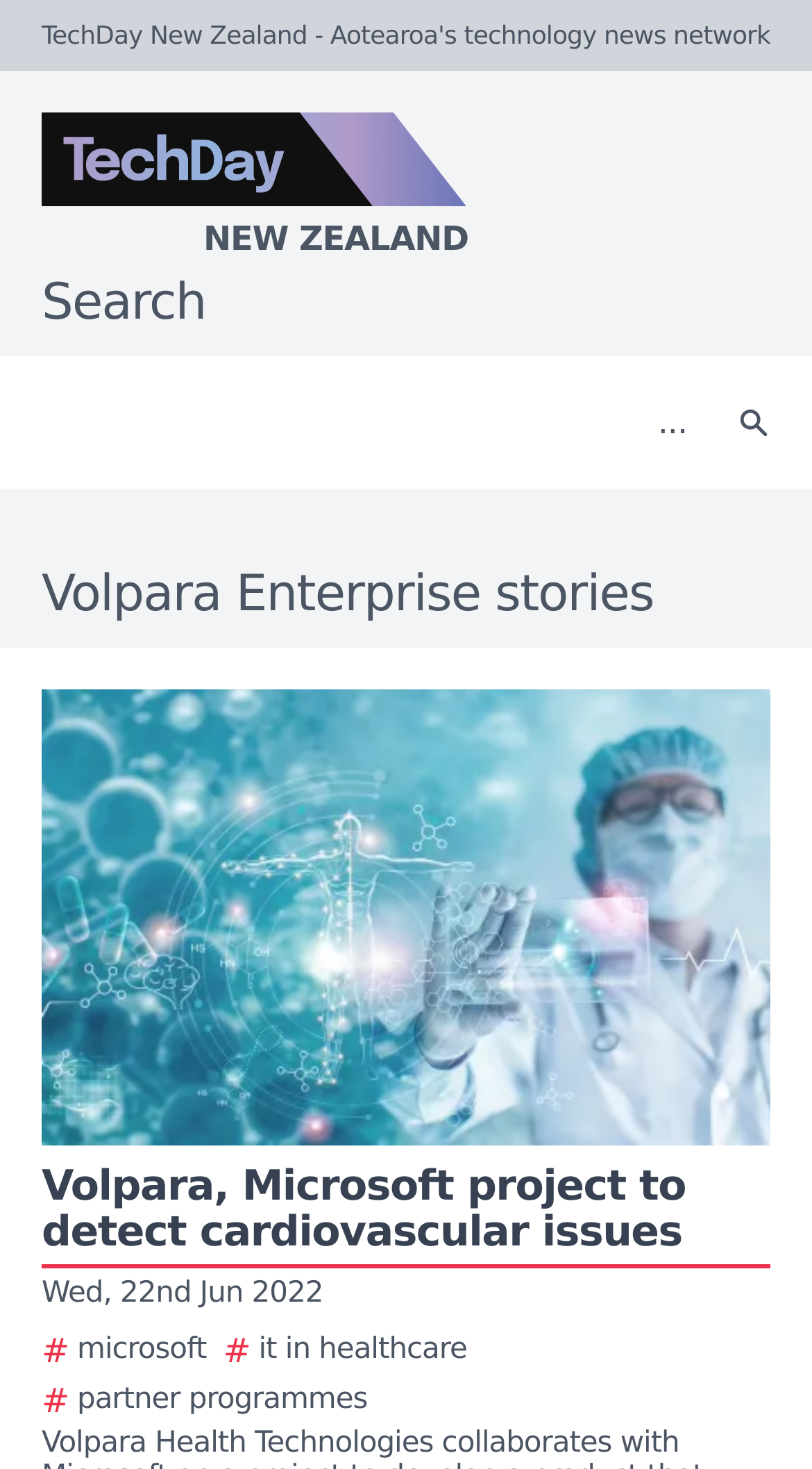Give a one-word or phrase response to the following question: What is the image below the heading?

Story image